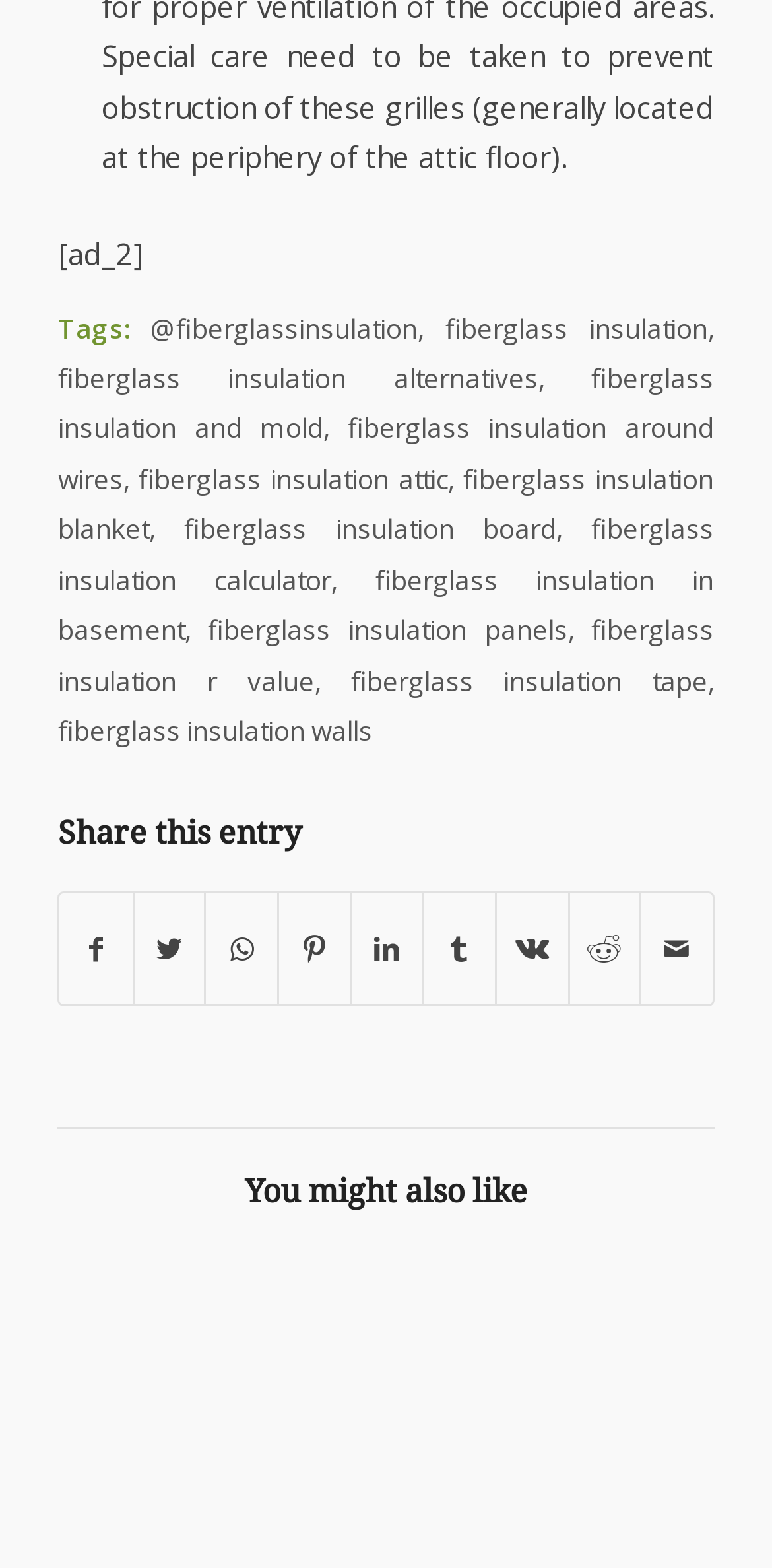What is the text of the first link in the footer?
From the screenshot, supply a one-word or short-phrase answer.

fiberglassinsulation